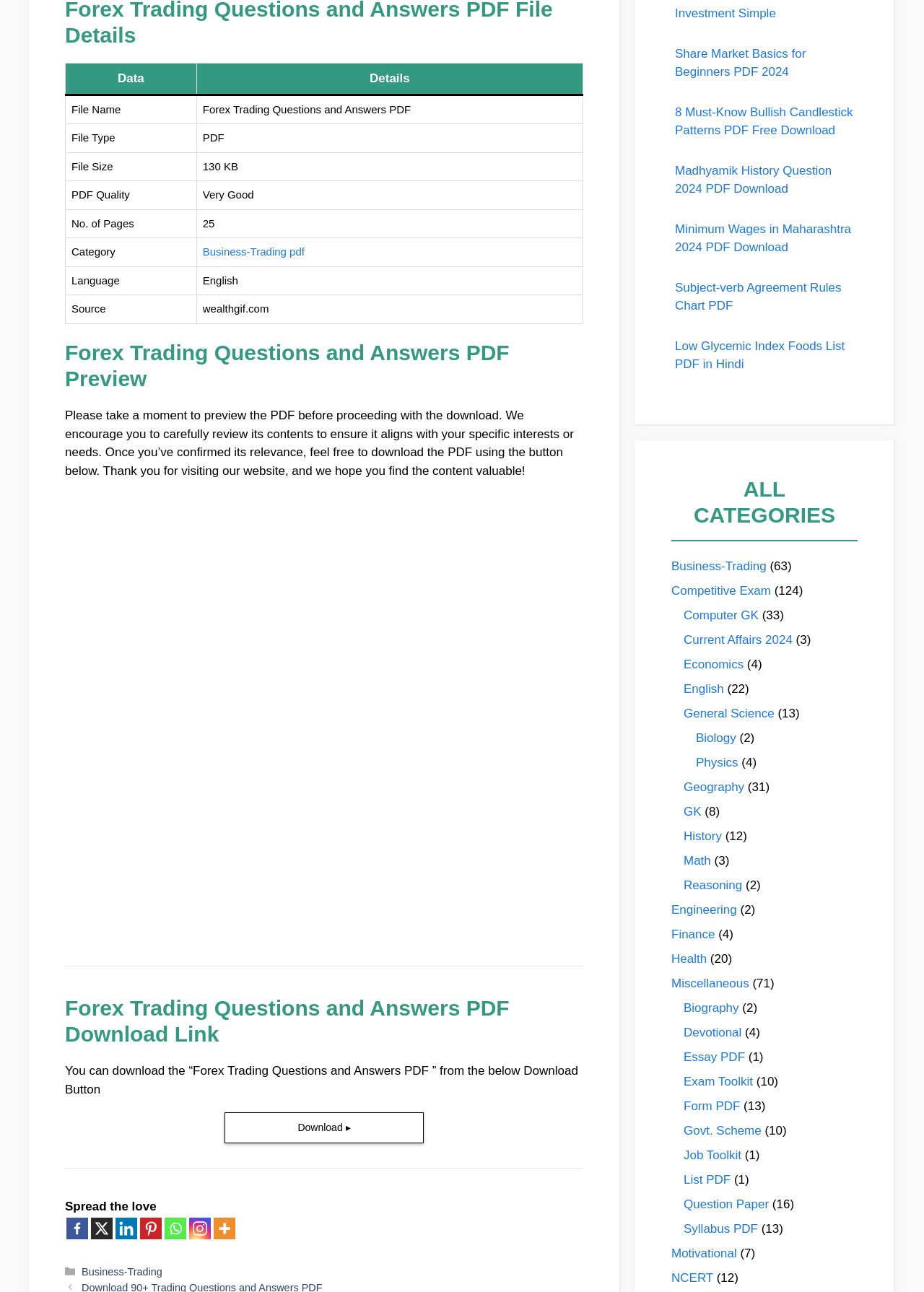Please respond to the question using a single word or phrase:
How many pages does the PDF have?

25